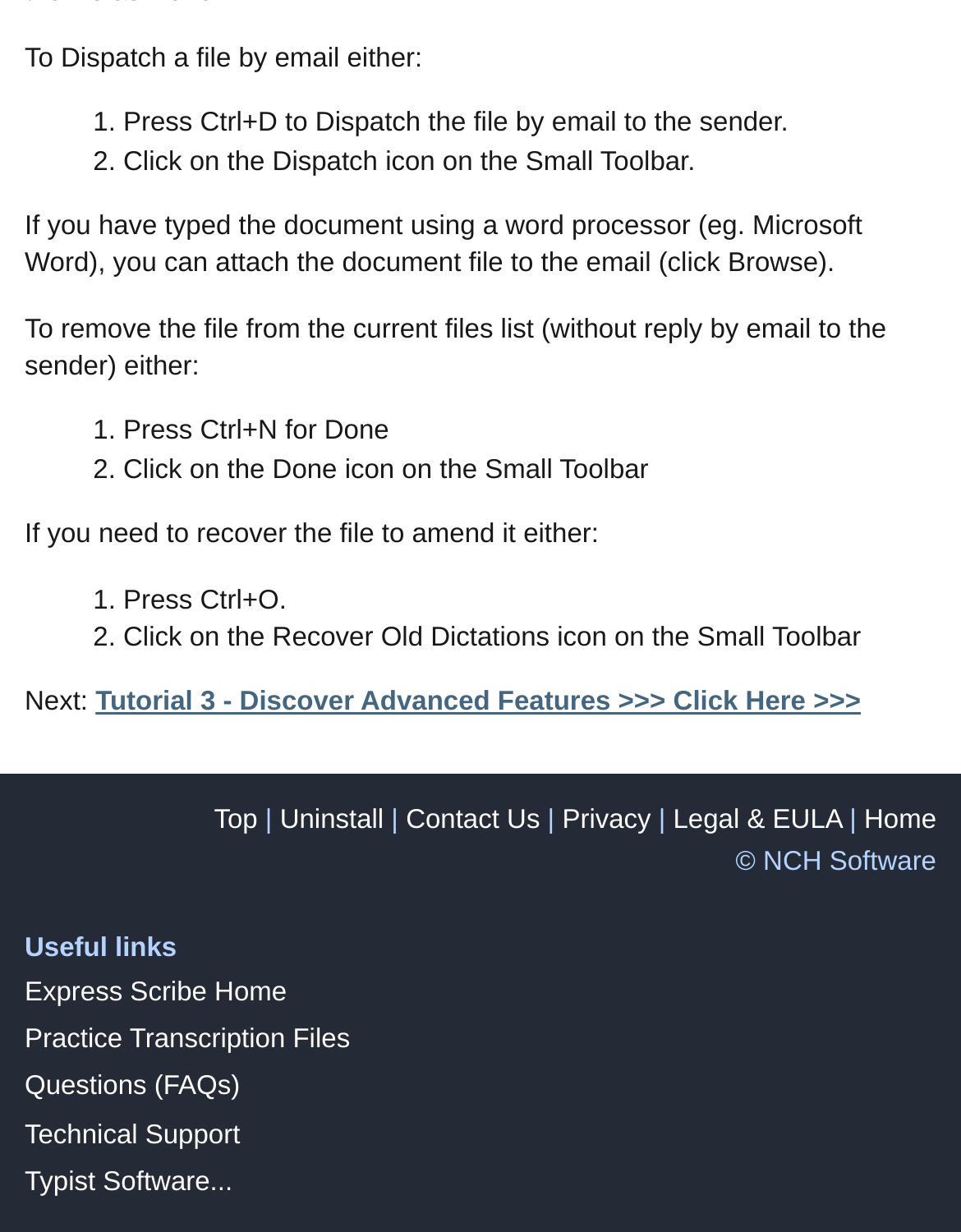Determine the bounding box coordinates of the clickable region to execute the instruction: "Click on the link to Top". The coordinates should be four float numbers between 0 and 1, denoted as [left, top, right, bottom].

[0.223, 0.654, 0.268, 0.678]